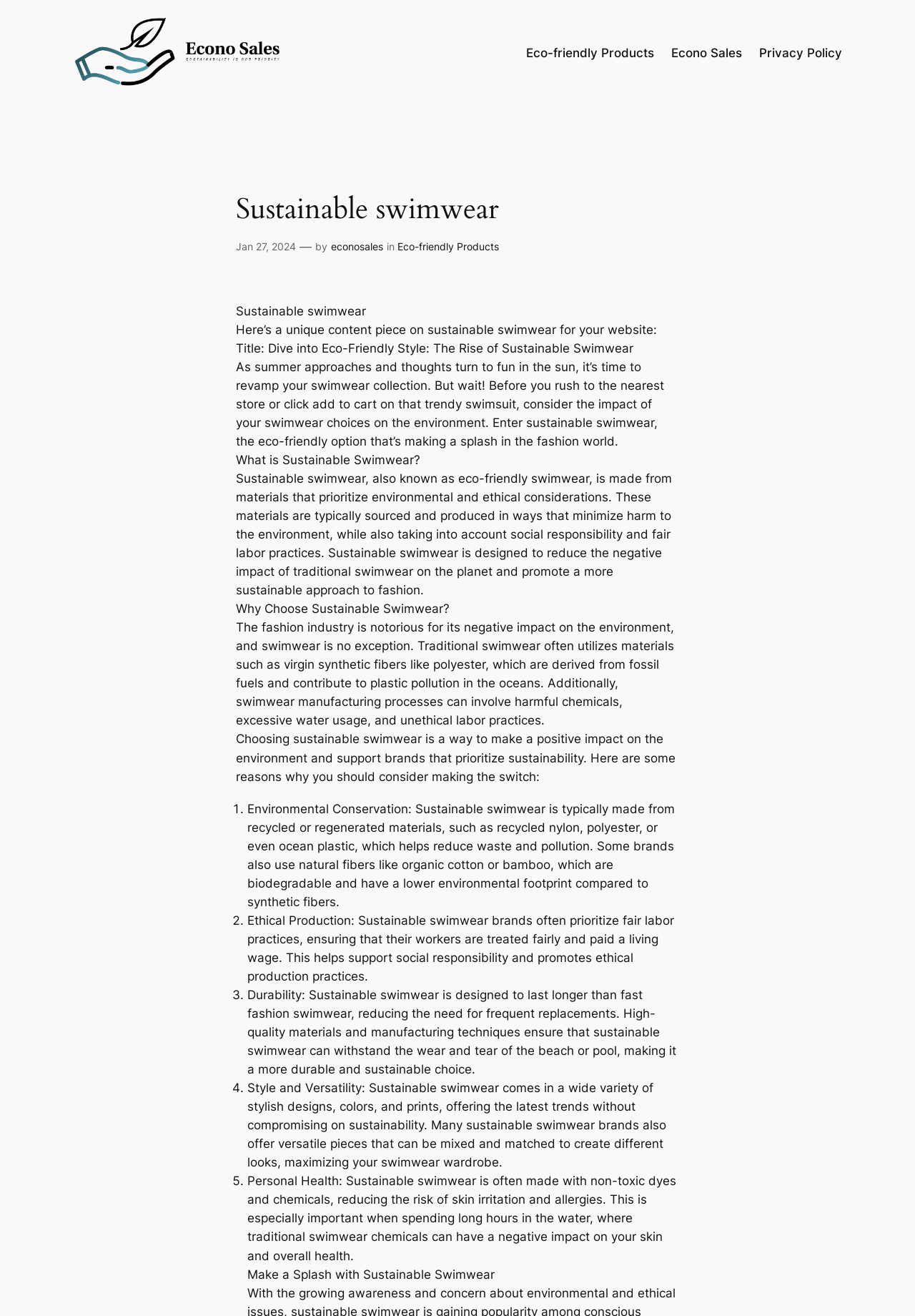Provide a brief response to the question below using one word or phrase:
What are some benefits of sustainable swimwear?

Environmental conservation, ethical production, durability, style, and personal health